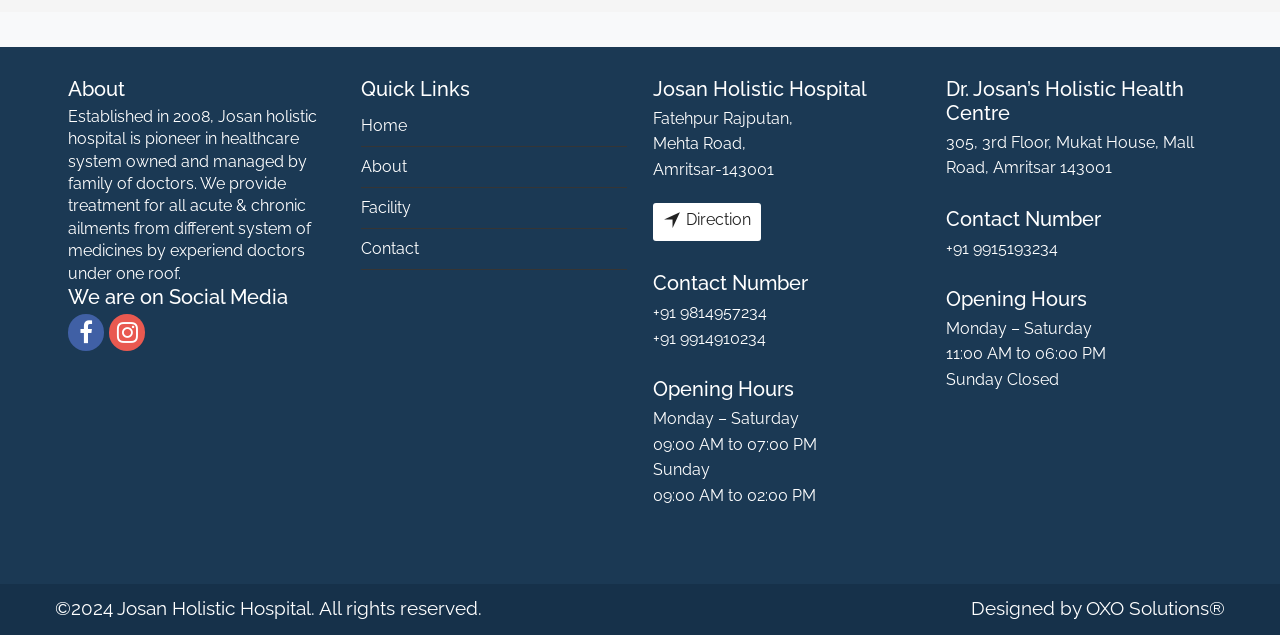What are the social media platforms of the hospital?
Please elaborate on the answer to the question with detailed information.

The social media platforms of the hospital can be found in the links 'facebook' and 'instagram' which are located at the top left of the webpage under the heading 'We are on Social Media'.